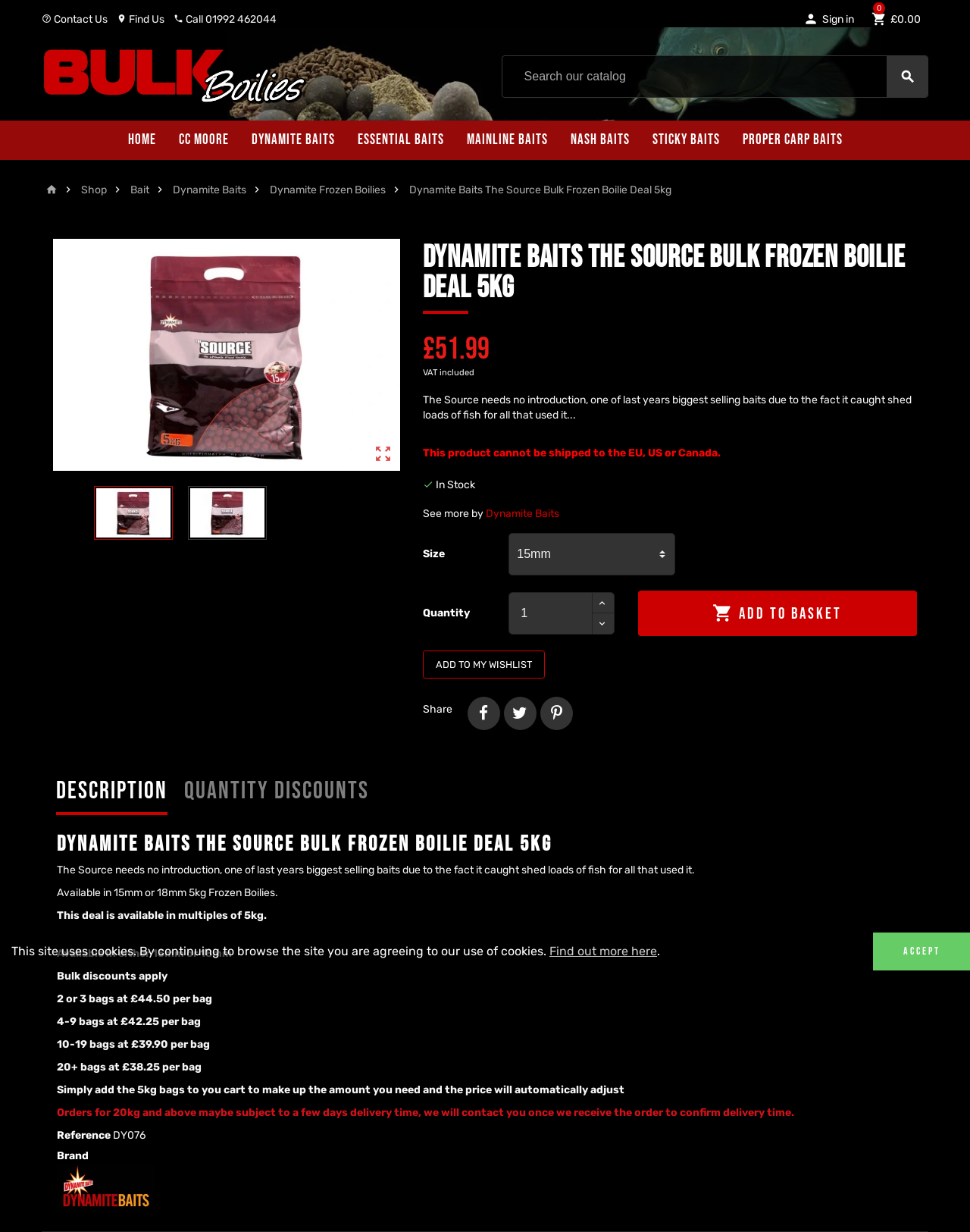Please identify the bounding box coordinates of the element that needs to be clicked to perform the following instruction: "Sign in".

[0.822, 0.007, 0.888, 0.025]